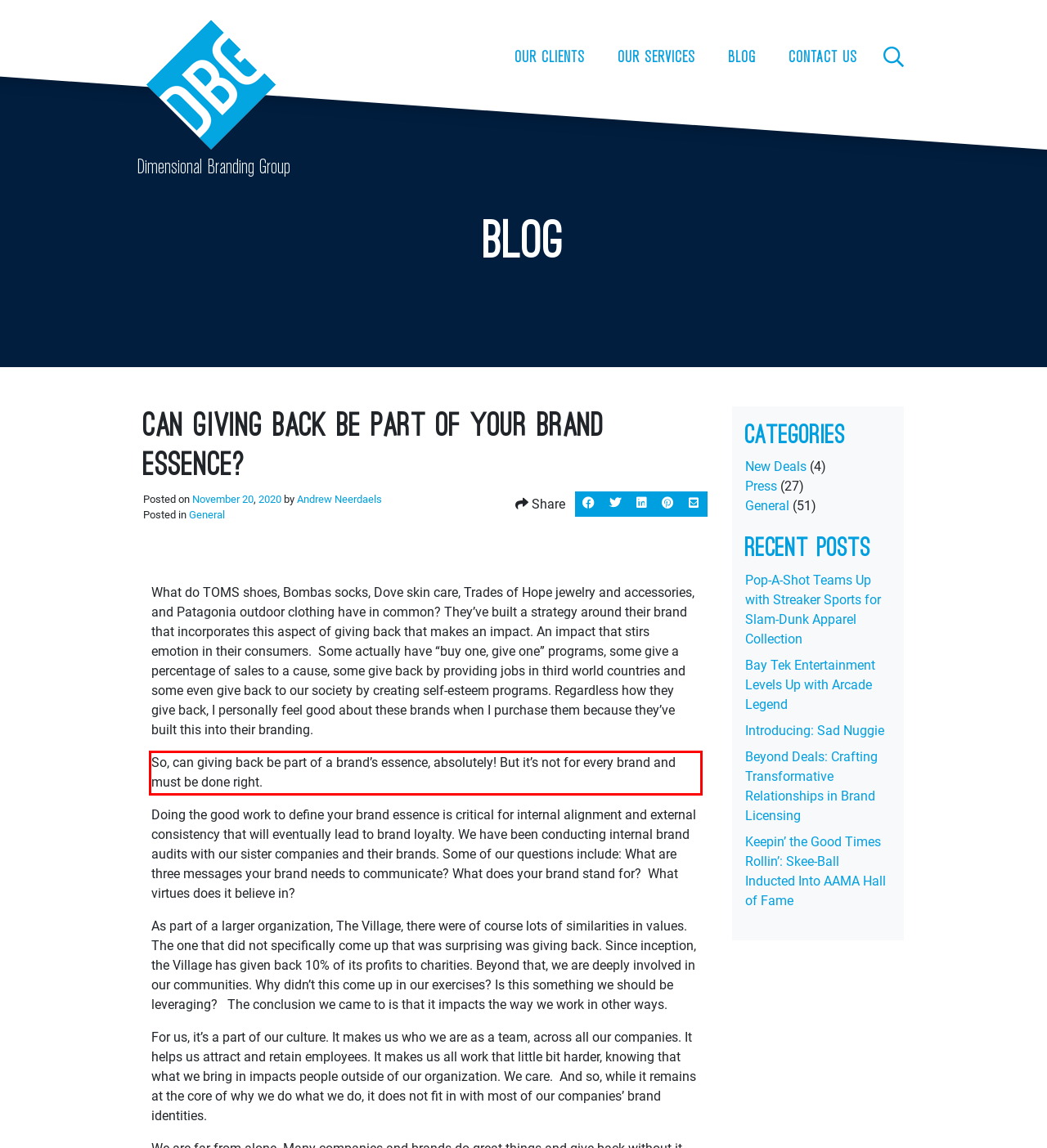You are presented with a webpage screenshot featuring a red bounding box. Perform OCR on the text inside the red bounding box and extract the content.

So, can giving back be part of a brand’s essence, absolutely! But it’s not for every brand and must be done right.